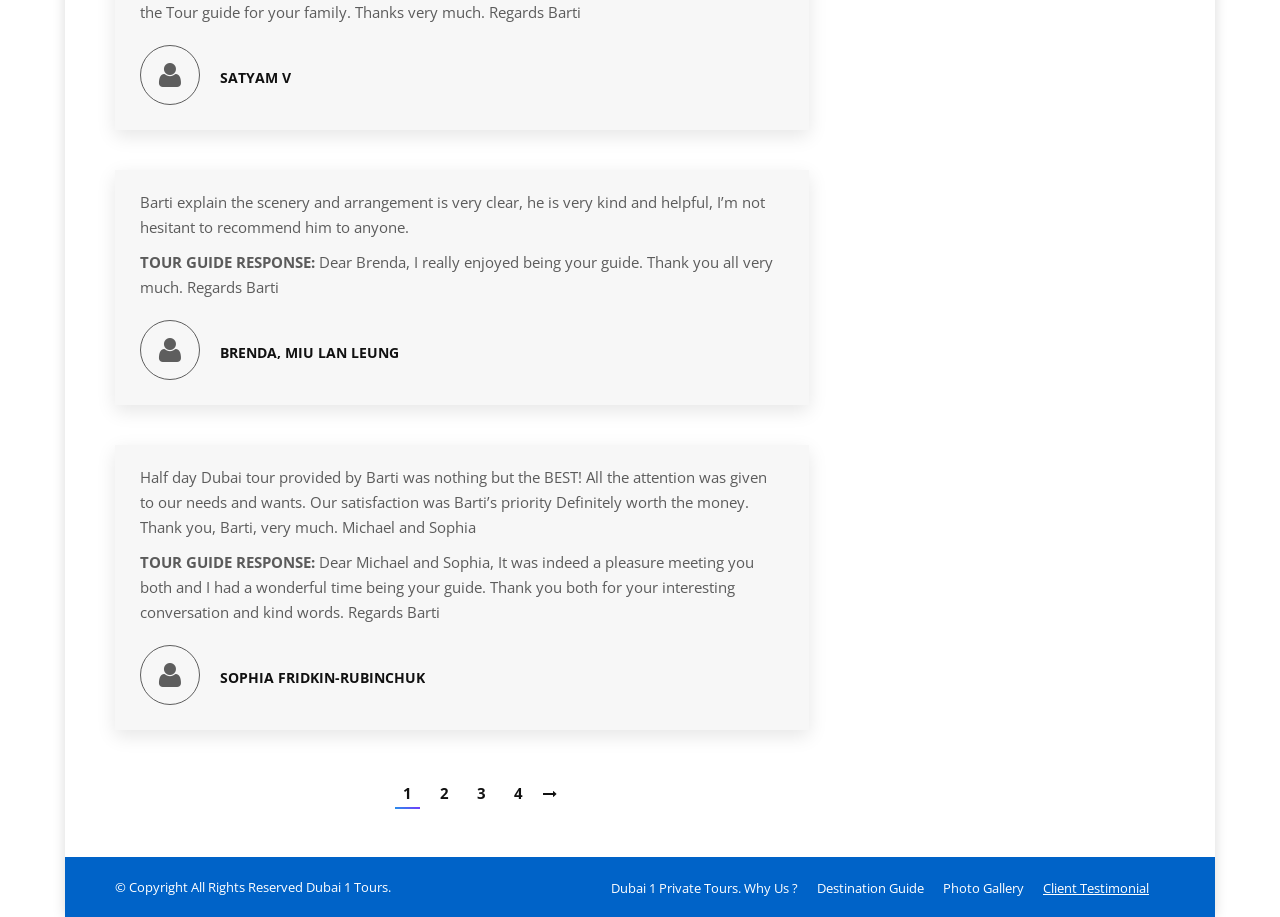Identify the bounding box coordinates of the clickable region to carry out the given instruction: "go to page 2".

[0.337, 0.878, 0.357, 0.907]